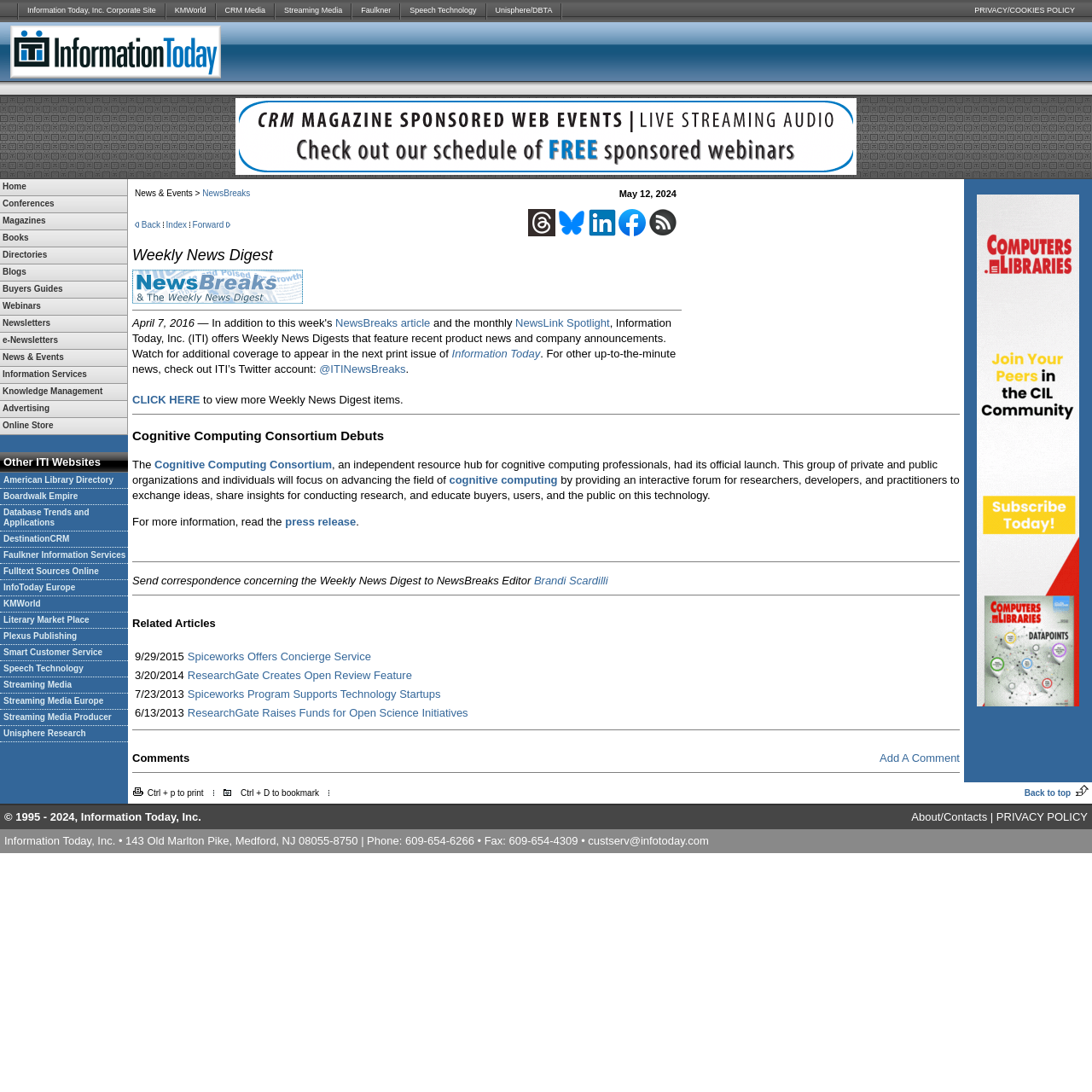Show the bounding box coordinates for the element that needs to be clicked to execute the following instruction: "Go to KMWorld". Provide the coordinates in the form of four float numbers between 0 and 1, i.e., [left, top, right, bottom].

[0.152, 0.0, 0.197, 0.02]